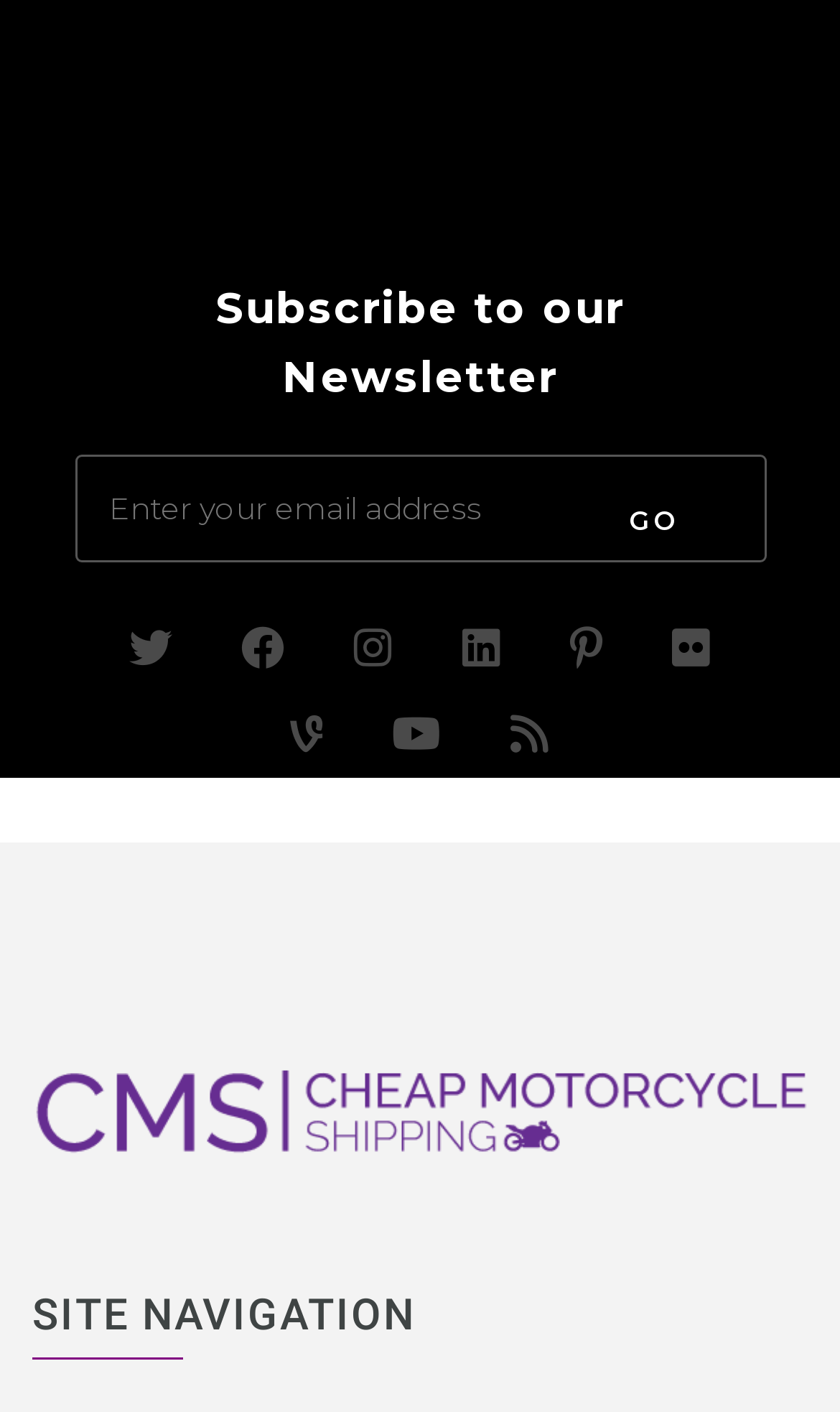Utilize the information from the image to answer the question in detail:
What is the purpose of the textbox?

The textbox is located below the 'Subscribe to our Newsletter' heading and has a placeholder text 'Enter your email address to subscribe'. This suggests that the purpose of the textbox is to enter an email address to subscribe to the newsletter.